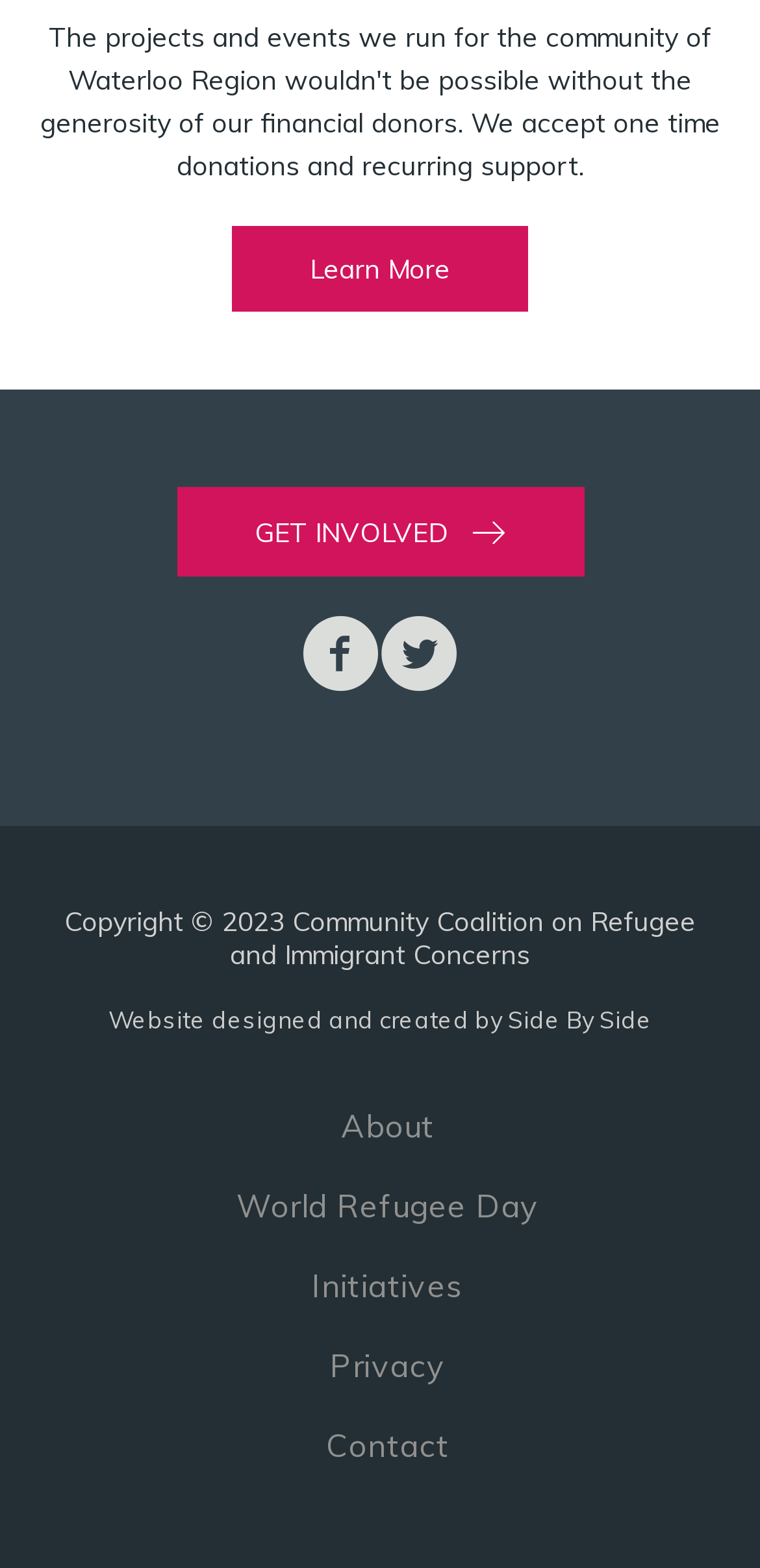Using the description "About", predict the bounding box of the relevant HTML element.

[0.051, 0.696, 0.949, 0.74]